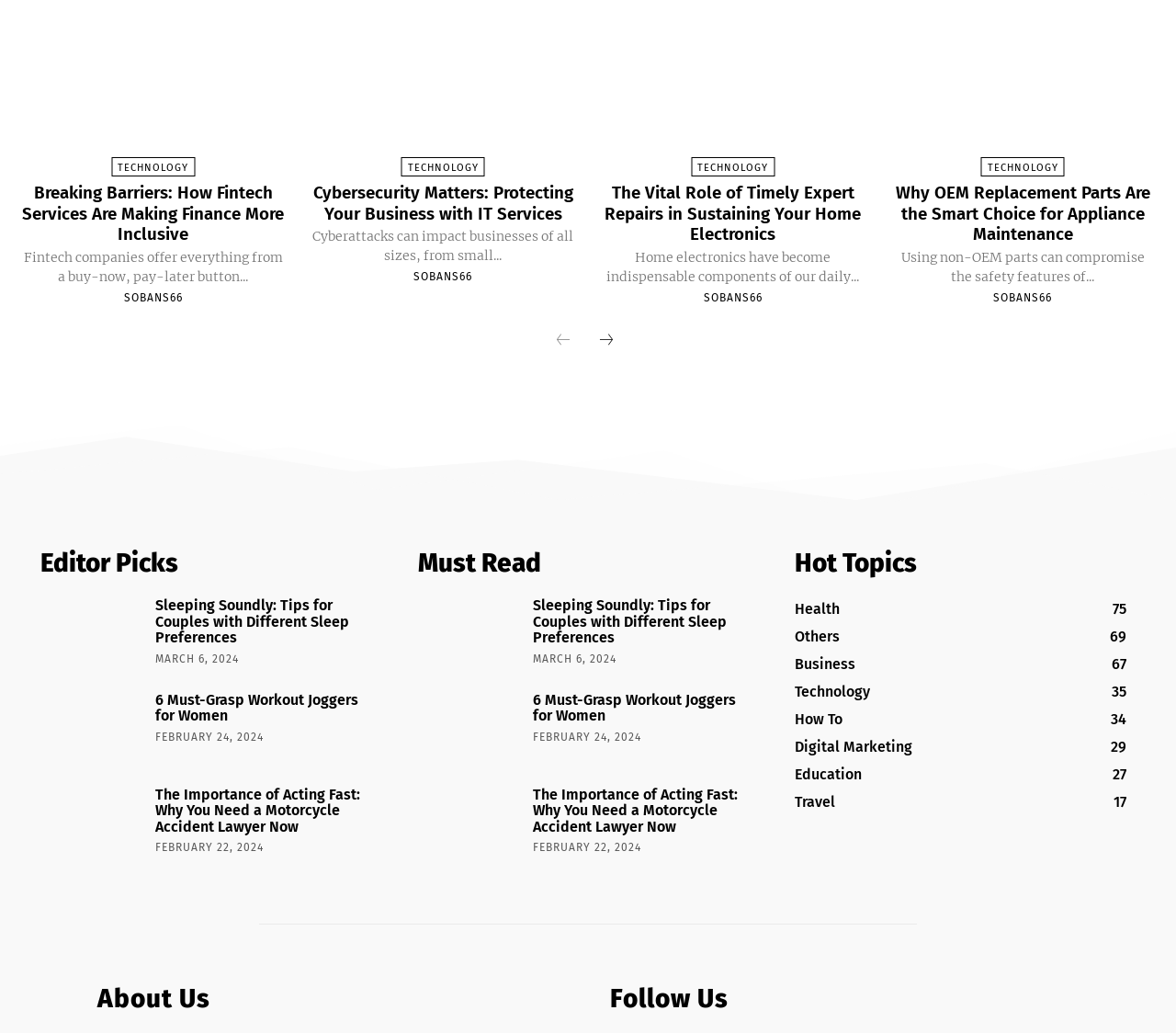Please specify the bounding box coordinates in the format (top-left x, top-left y, bottom-right x, bottom-right y), with values ranging from 0 to 1. Identify the bounding box for the UI component described as follows: How To34

[0.676, 0.686, 0.717, 0.703]